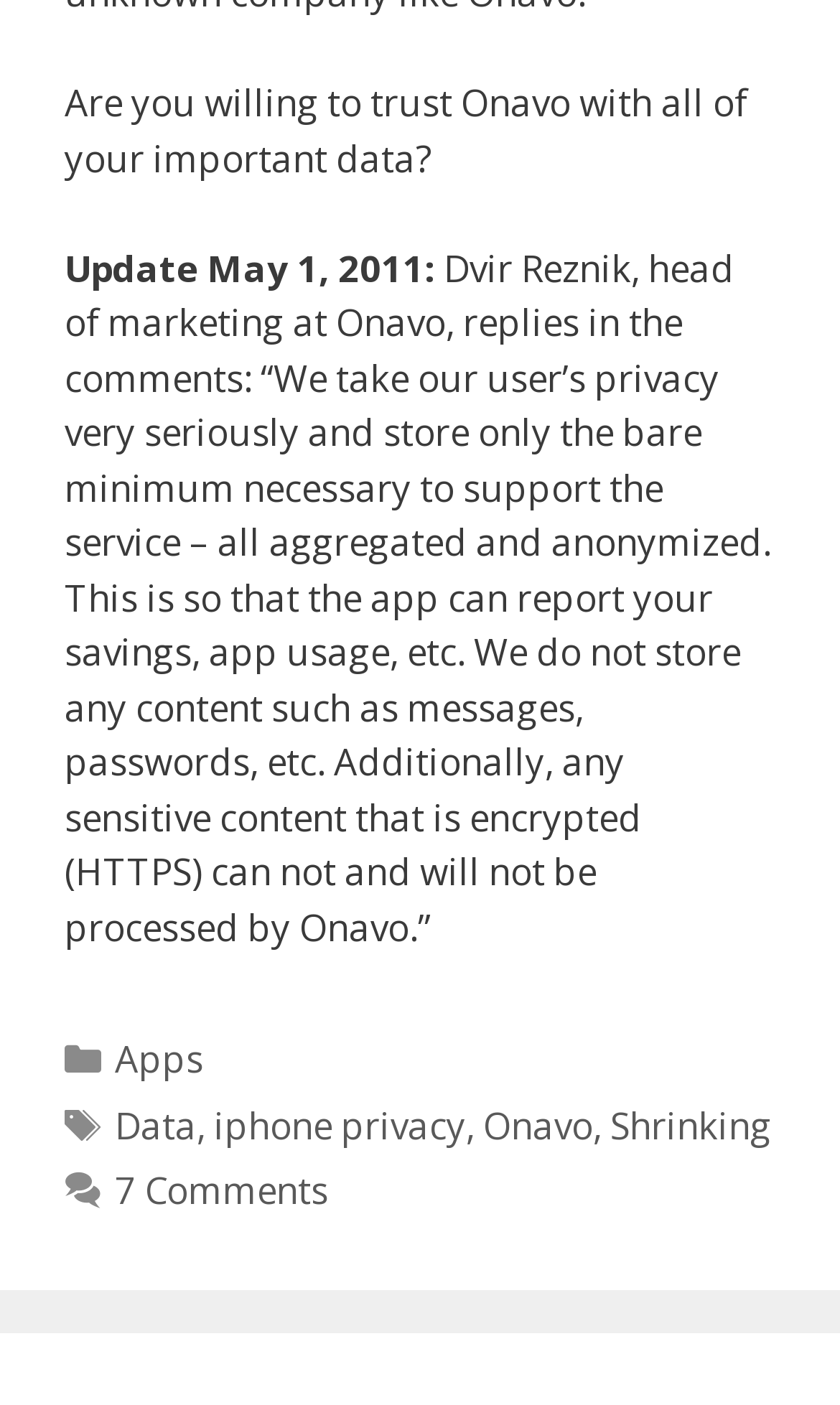Reply to the question with a brief word or phrase: How many links are in the footer?

6